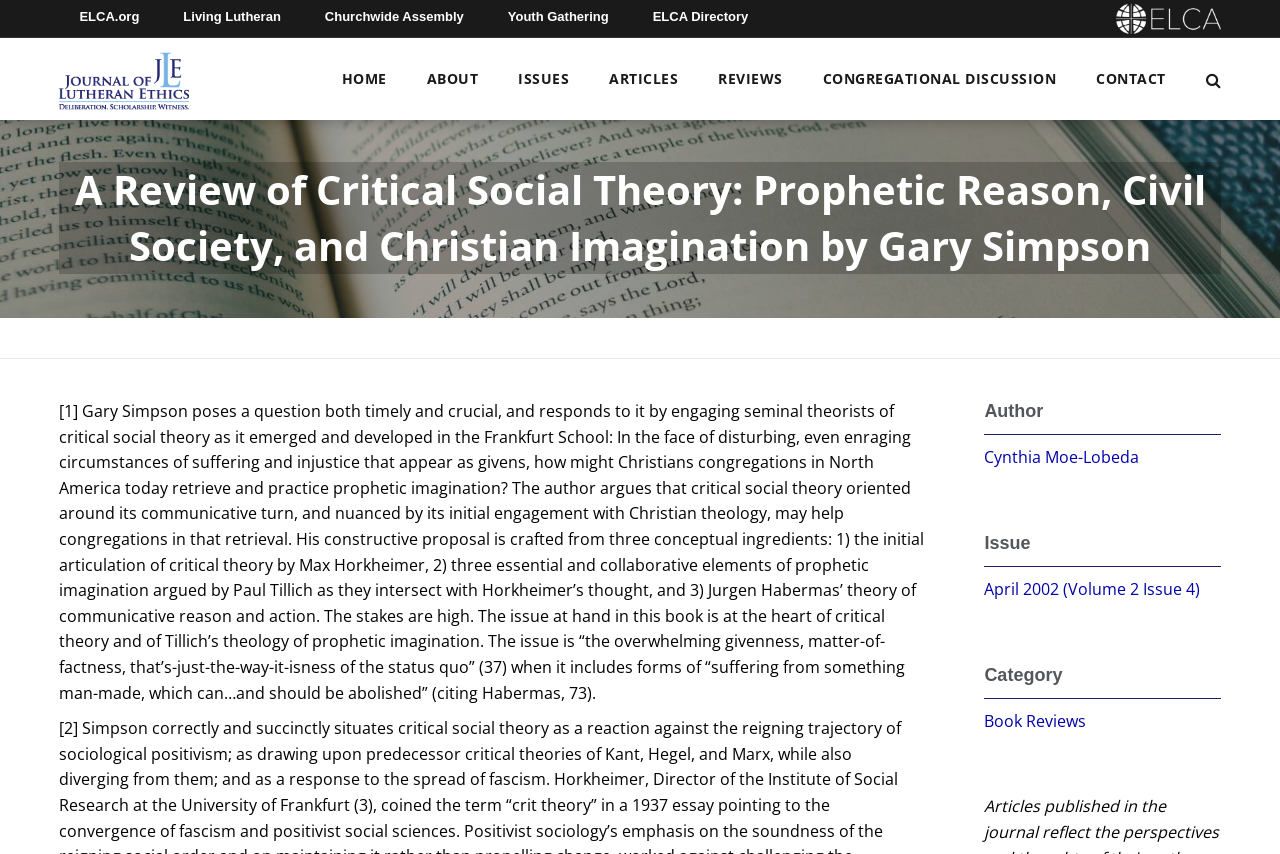Please extract the title of the webpage.

A Review of Critical Social Theory: Prophetic Reason, Civil Society, and Christian Imagination by Gary Simpson